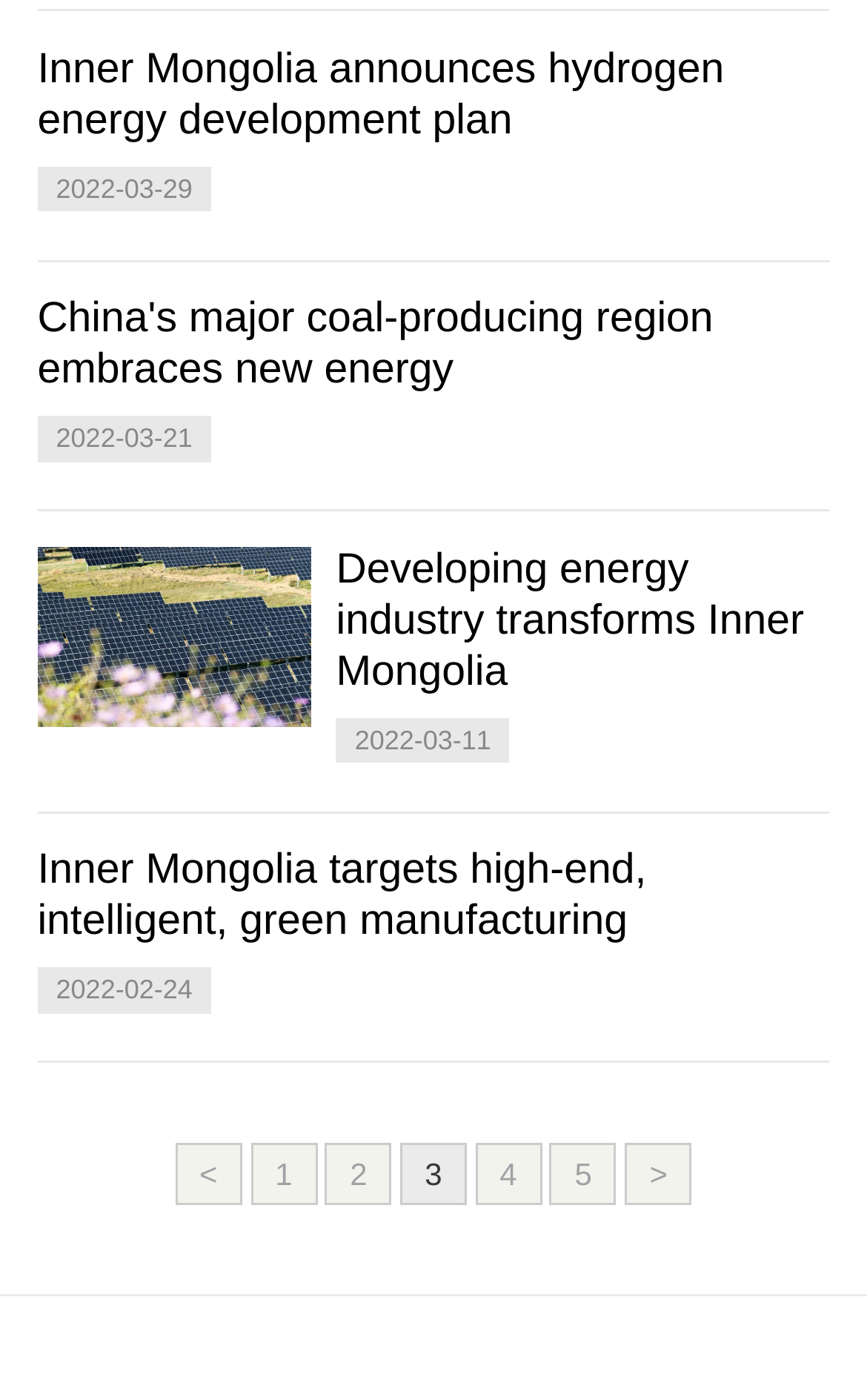Please determine the bounding box coordinates for the element that should be clicked to follow these instructions: "View news published on 2022-03-29".

[0.065, 0.124, 0.222, 0.146]